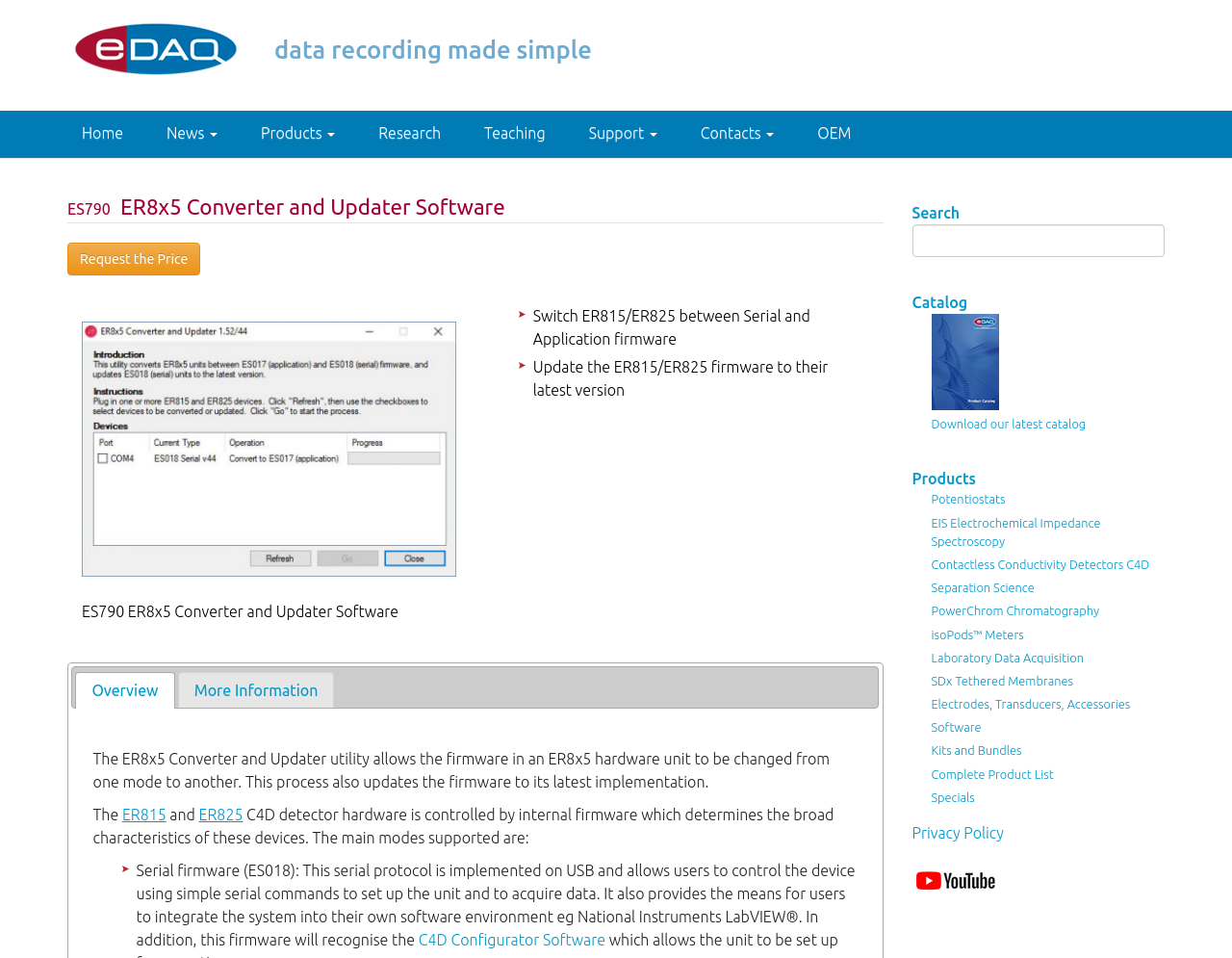Specify the bounding box coordinates for the region that must be clicked to perform the given instruction: "Click on the 'Request the Price' button".

[0.055, 0.253, 0.163, 0.287]